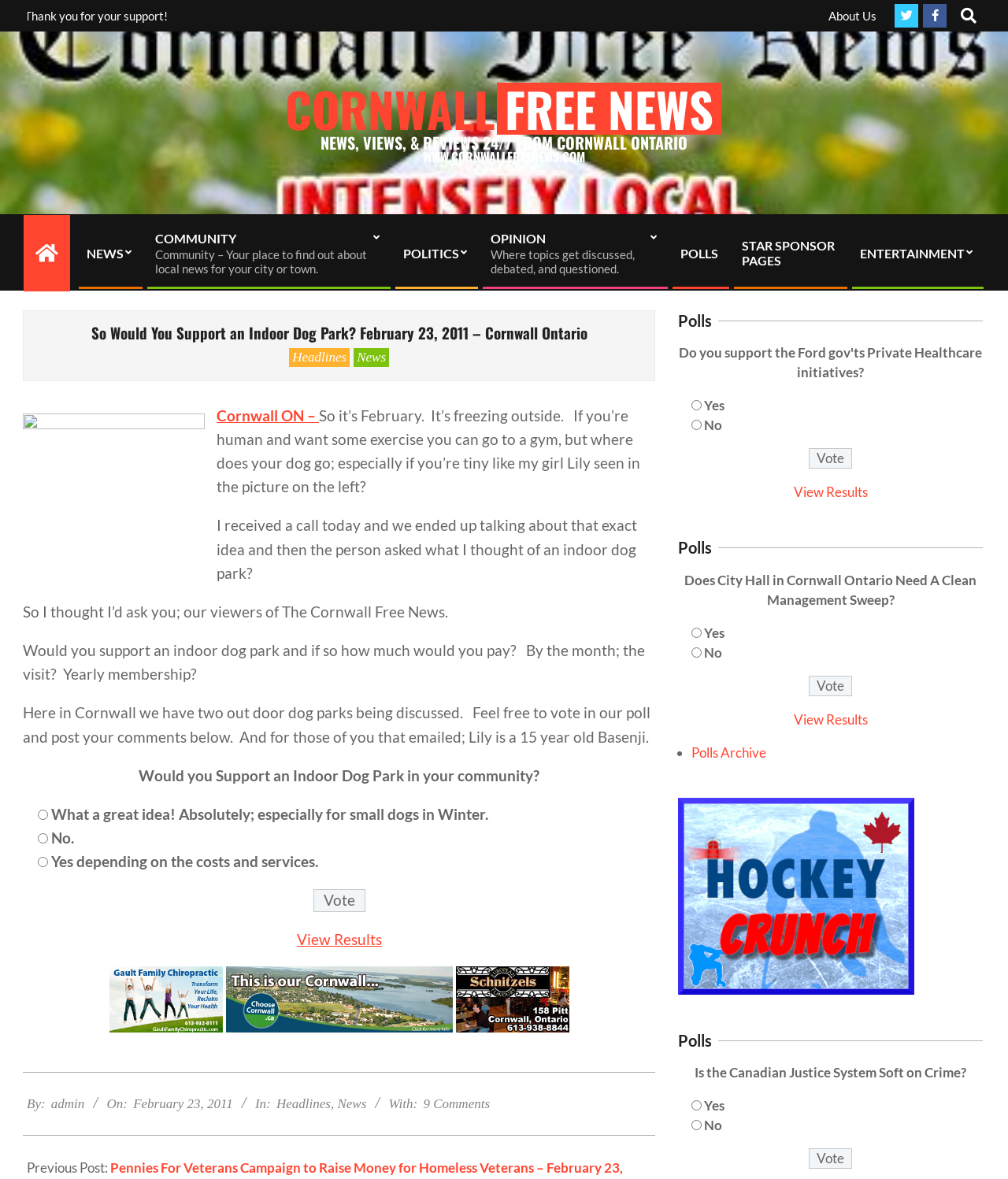Provide a short answer to the following question with just one word or phrase: How many comments are there on the article?

9